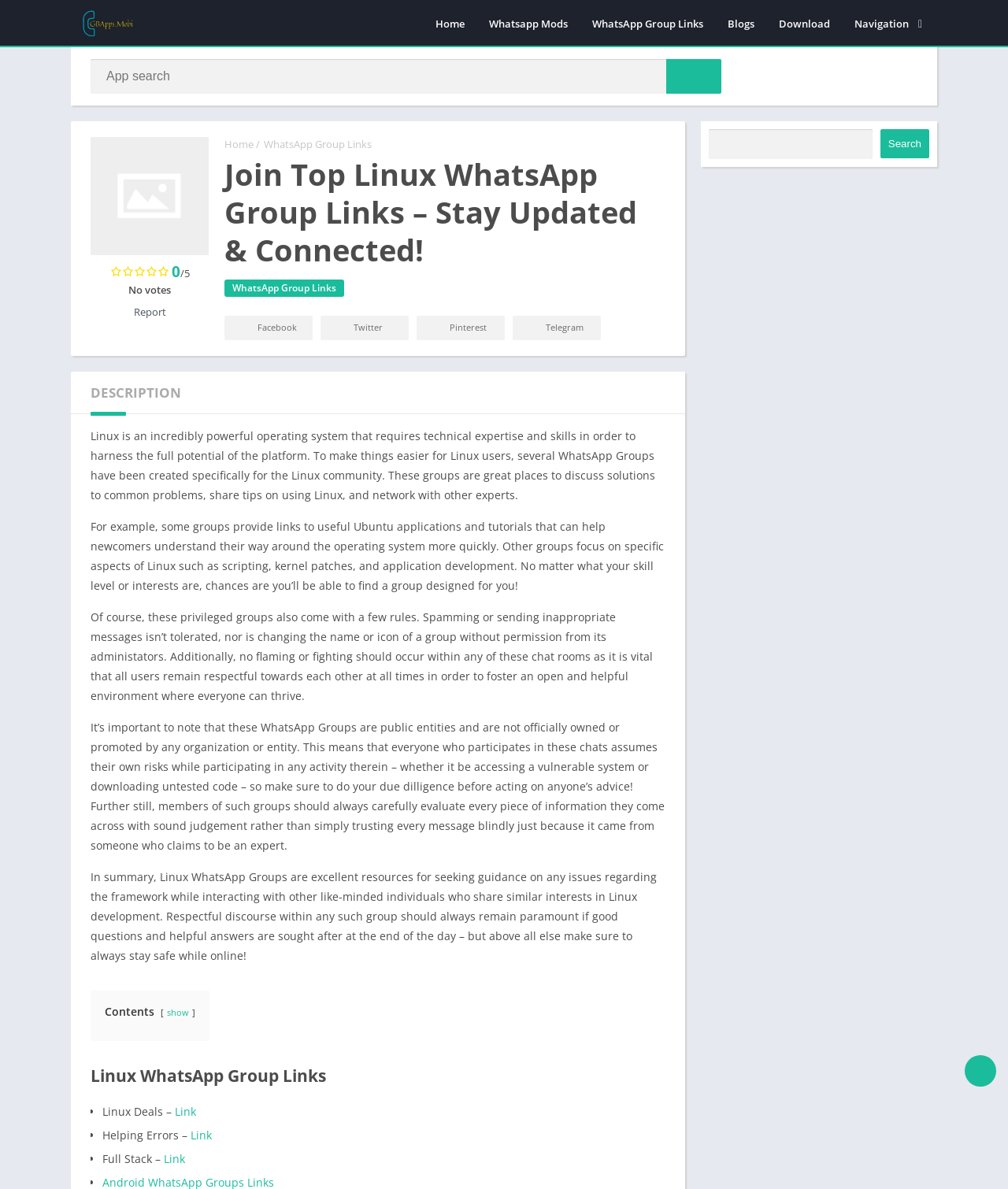Create an elaborate caption that covers all aspects of the webpage.

This webpage is about joining top Linux WhatsApp group links. At the top, there is a navigation bar with links to "Home", "Whatsapp Mods", "WhatsApp Group Links", "Blogs", "Download", and "Navigation". Below the navigation bar, there is a search box with a "Search" button.

The main content of the page is divided into sections. The first section has a heading "Join Top Linux WhatsApp Group Links – Stay Updated & Connected!" and a brief description of the purpose of the WhatsApp groups for Linux users. Below this, there are social media links to Facebook, Twitter, Pinterest, and Telegram.

The next section has a heading "DESCRIPTION" and provides a detailed description of the WhatsApp groups, including their purpose, rules, and benefits. The text explains that the groups are great places to discuss solutions to common problems, share tips on using Linux, and network with other experts.

Below this, there is a section with a heading "Linux WhatsApp Group Links" that lists several WhatsApp group links, each with a brief description. The links are organized in a list with bullet points, and each link has a "Link" button next to it.

At the bottom of the page, there is a section with a heading "Contents" and a "show" link.